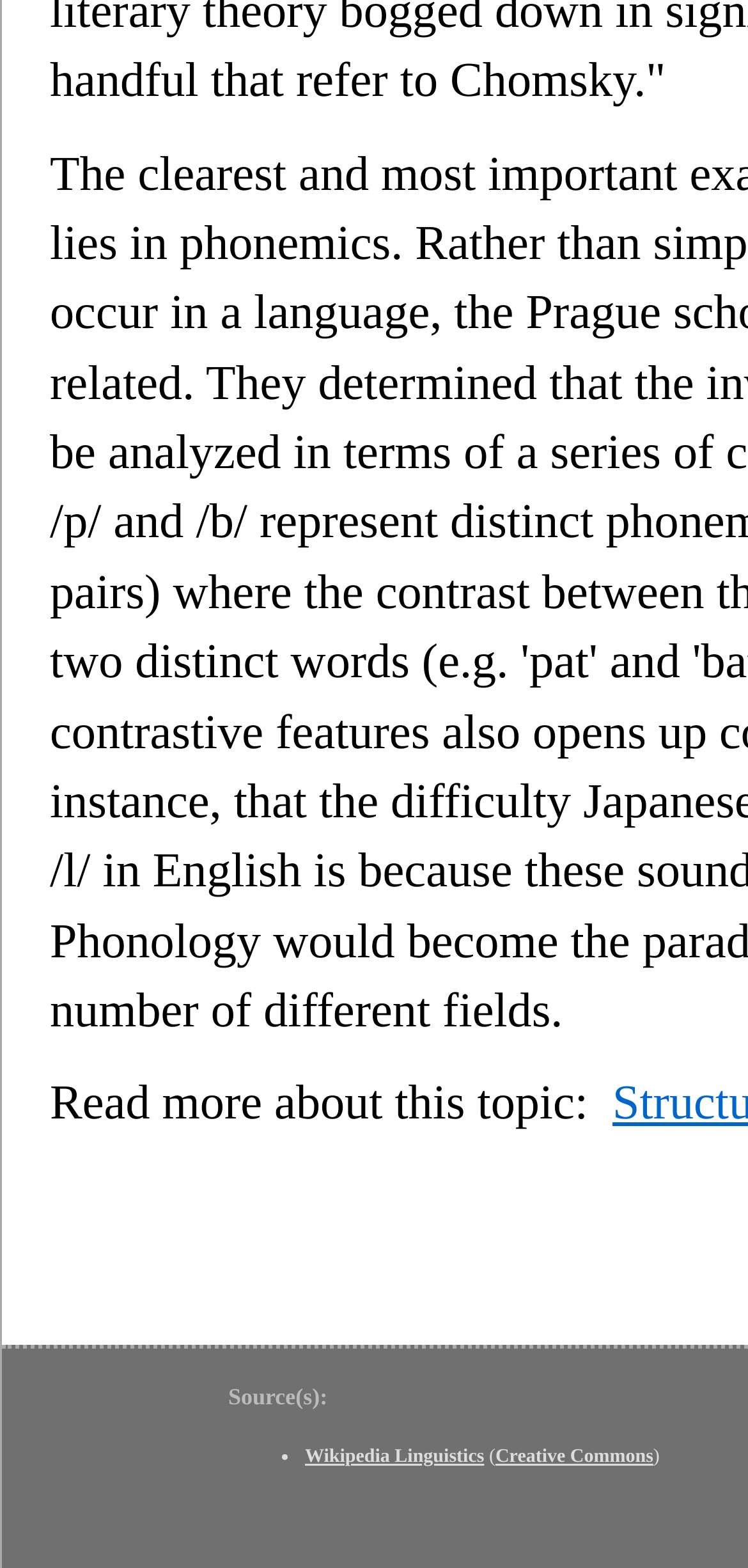What is the symbol used to mark the list?
Using the information from the image, give a concise answer in one word or a short phrase.

•